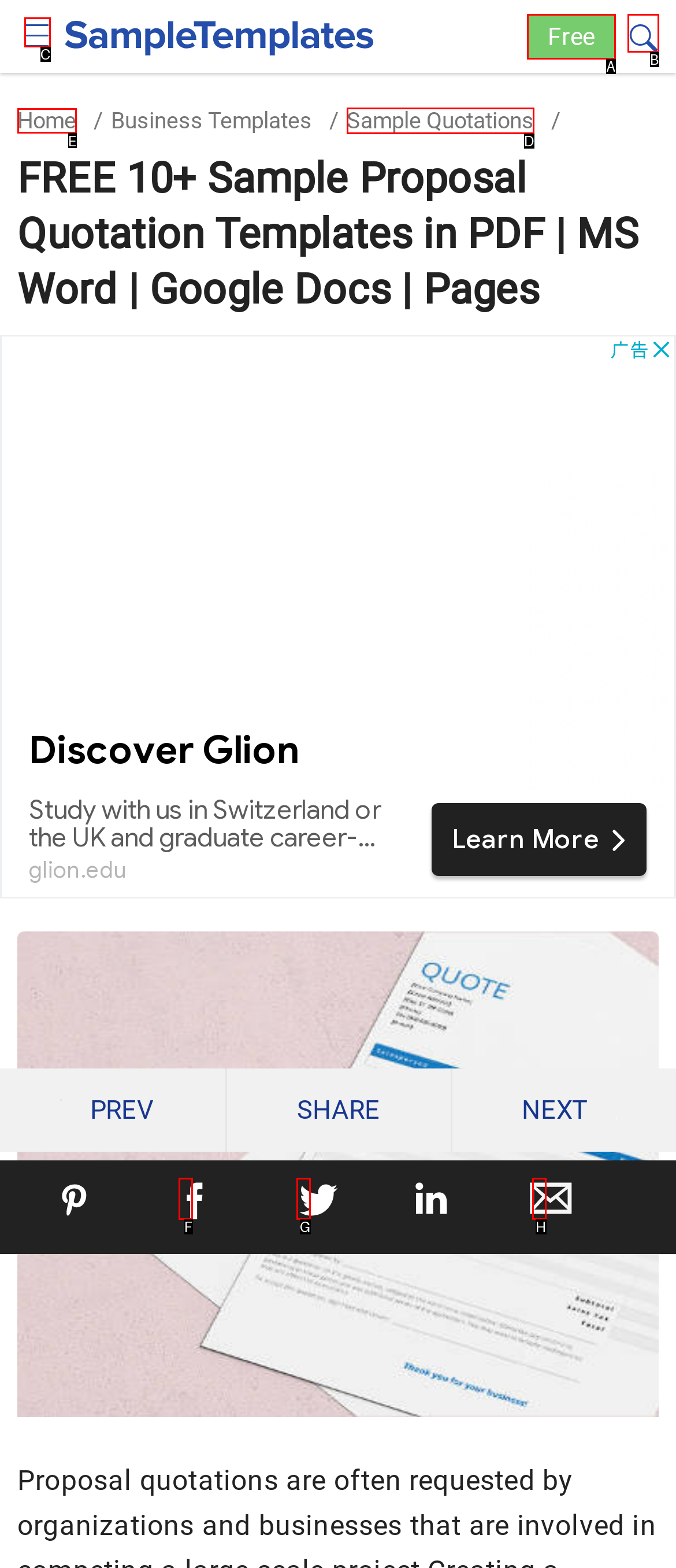Specify which element within the red bounding boxes should be clicked for this task: Visit the home page Respond with the letter of the correct option.

E